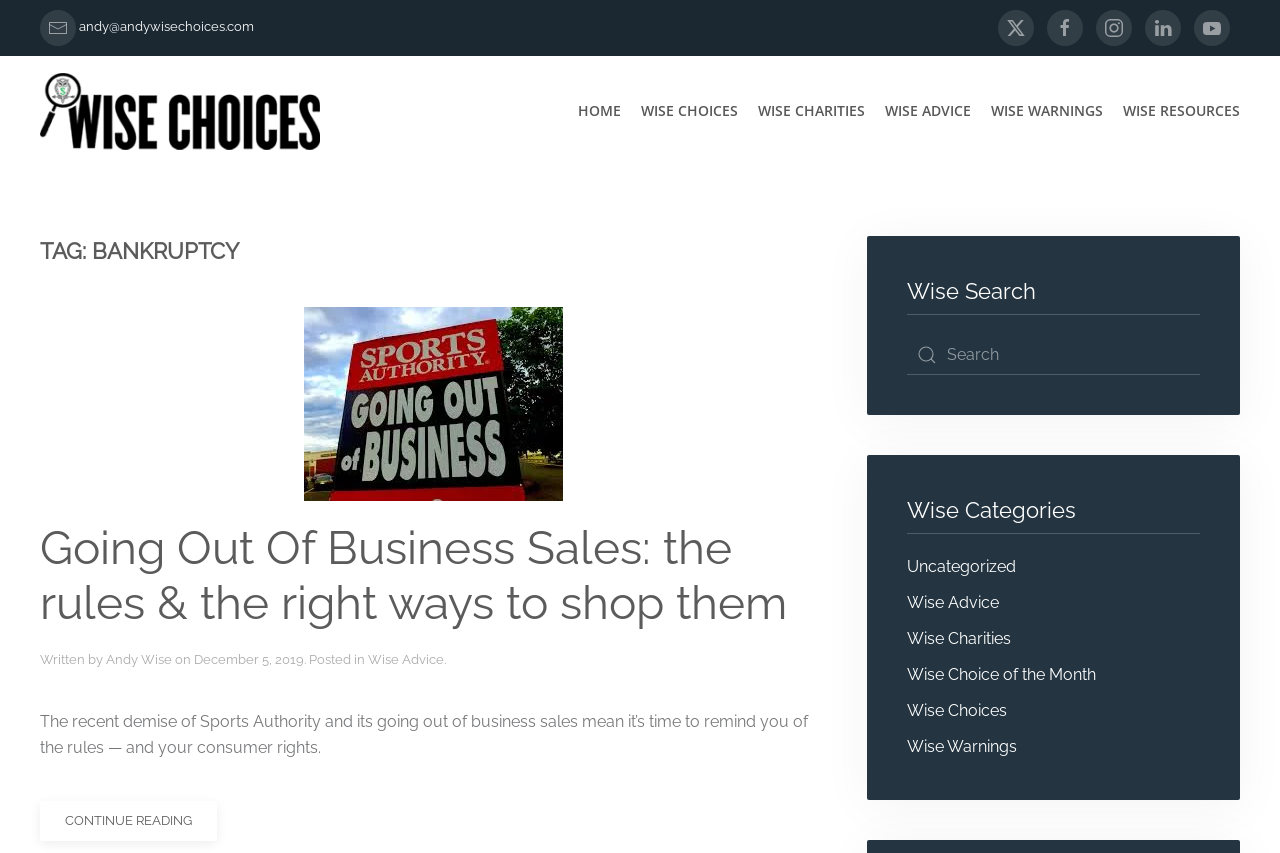Please identify the bounding box coordinates of the element that needs to be clicked to perform the following instruction: "search in the search box".

[0.708, 0.393, 0.938, 0.44]